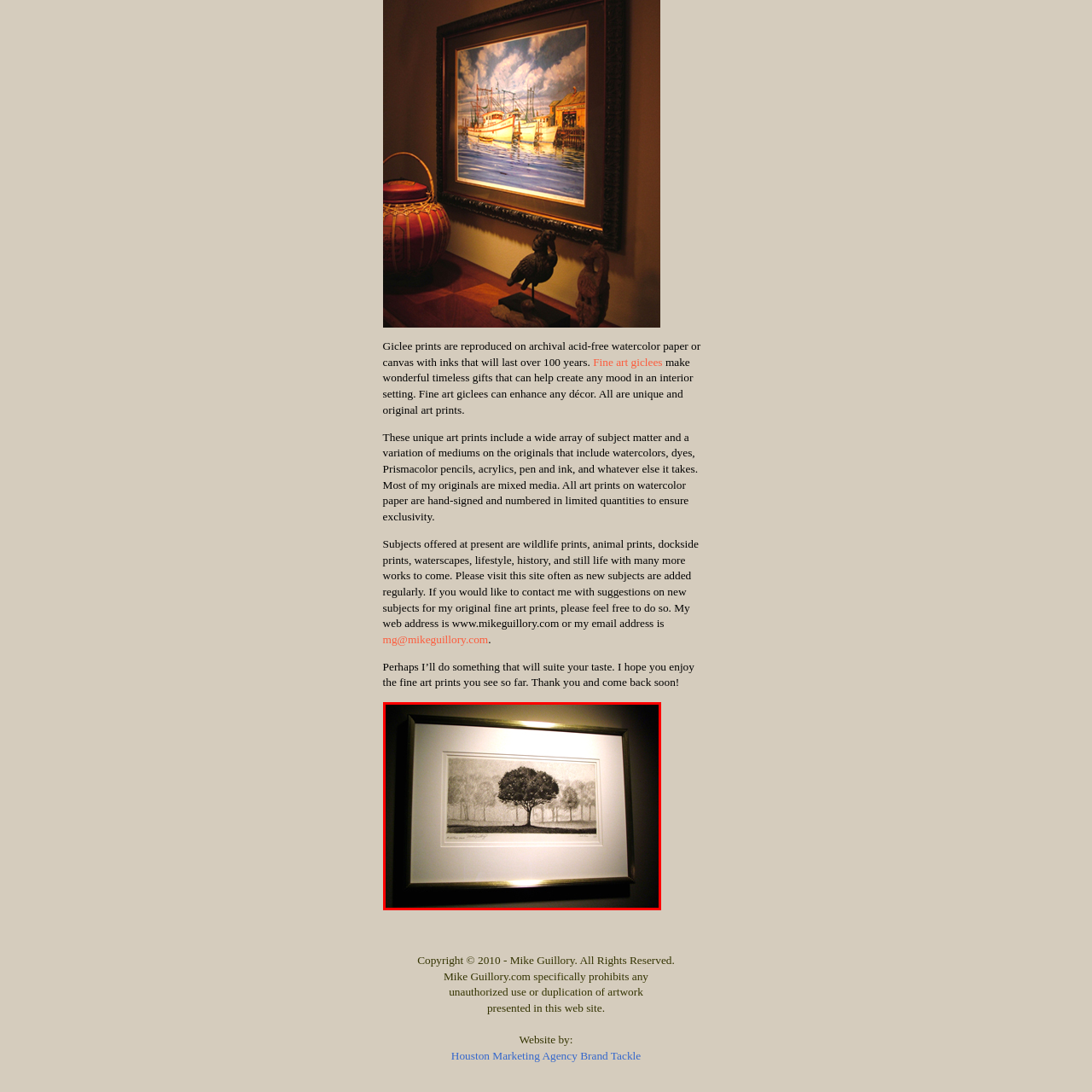View the element within the red boundary, What is the dominant color scheme of the artwork? 
Deliver your response in one word or phrase.

Monochromatic